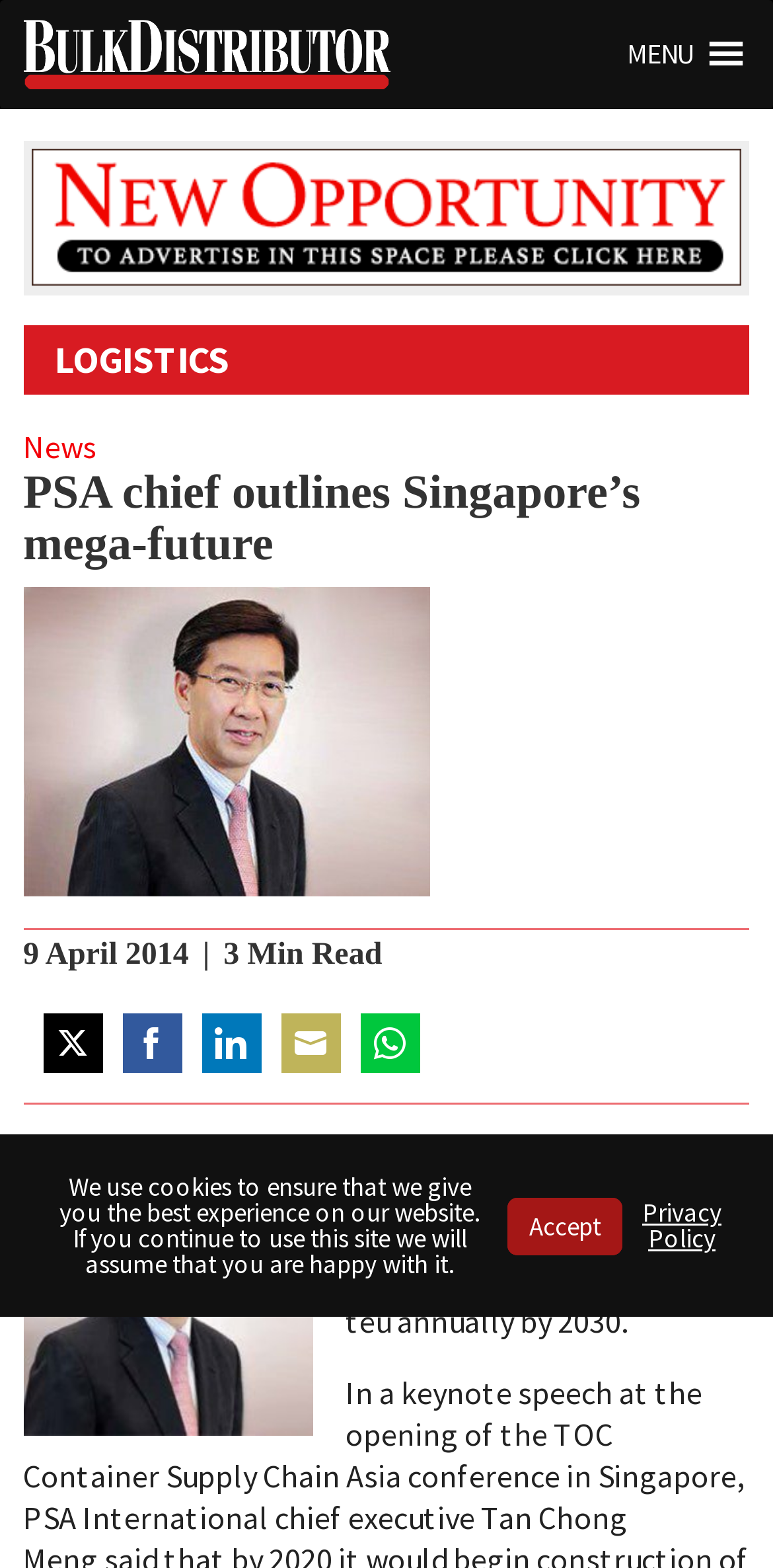What is the date of the news article?
Based on the image, give a concise answer in the form of a single word or short phrase.

9 April 2014